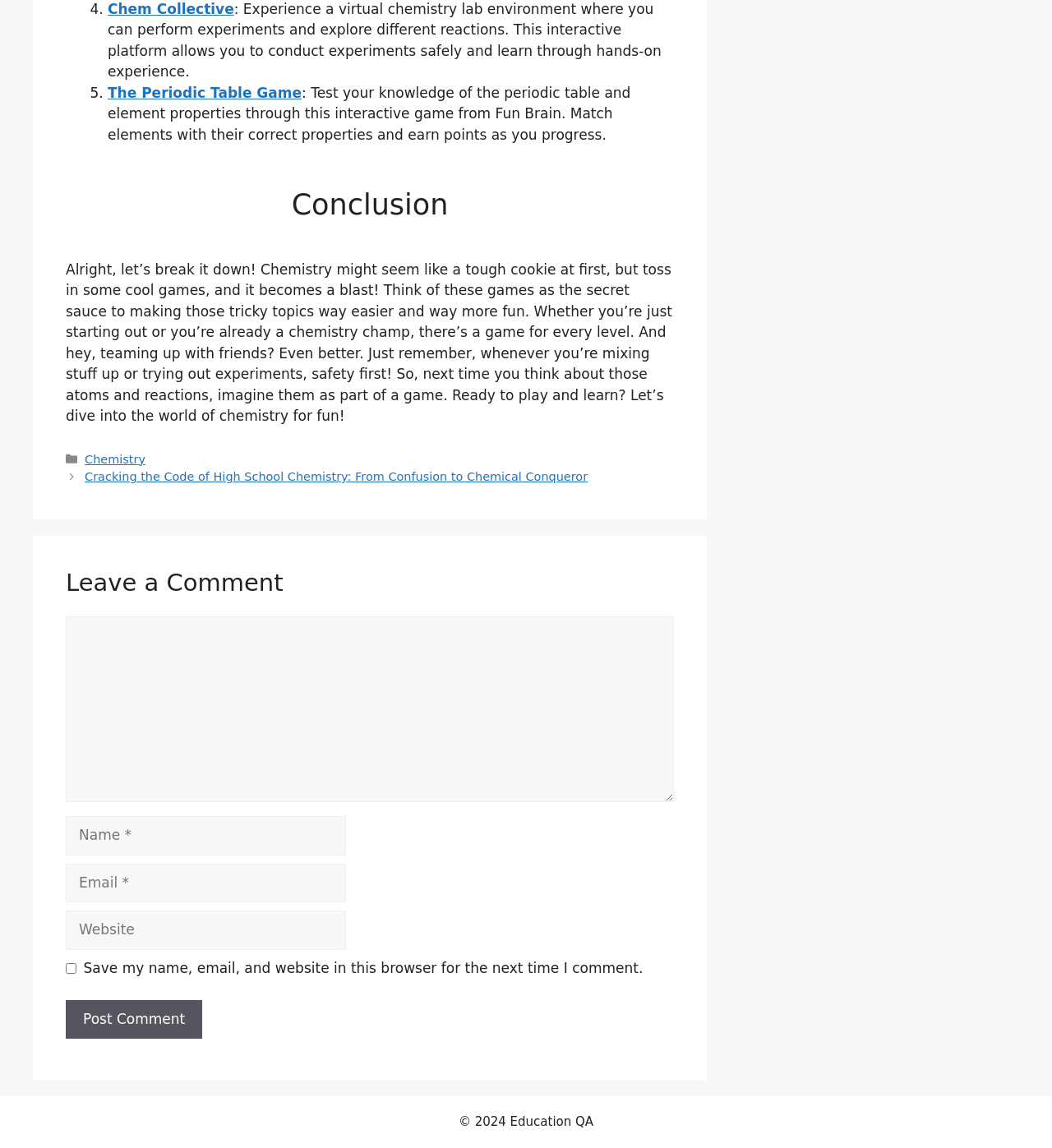What is the category of the article?
Answer the question using a single word or phrase, according to the image.

Chemistry